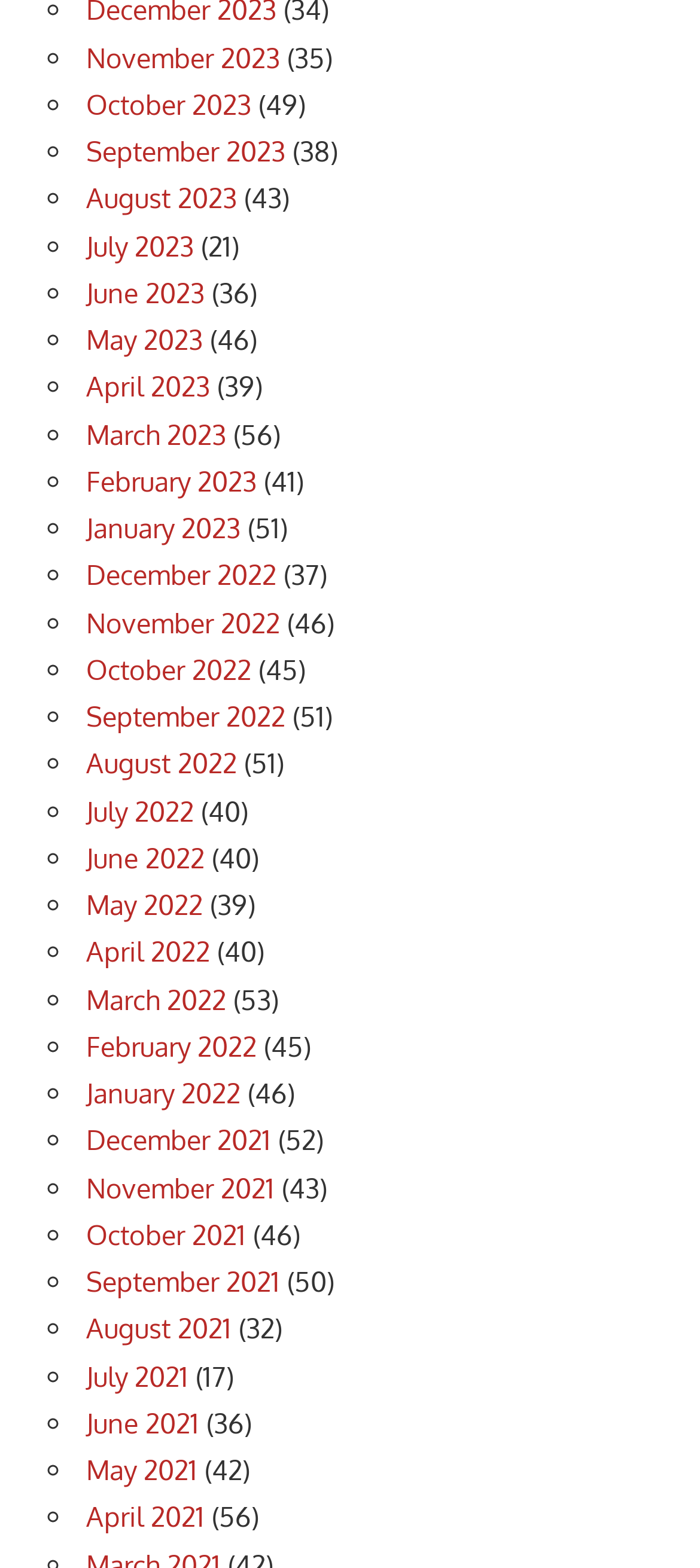Answer the following query concisely with a single word or phrase:
How many months are listed on this webpage?

24